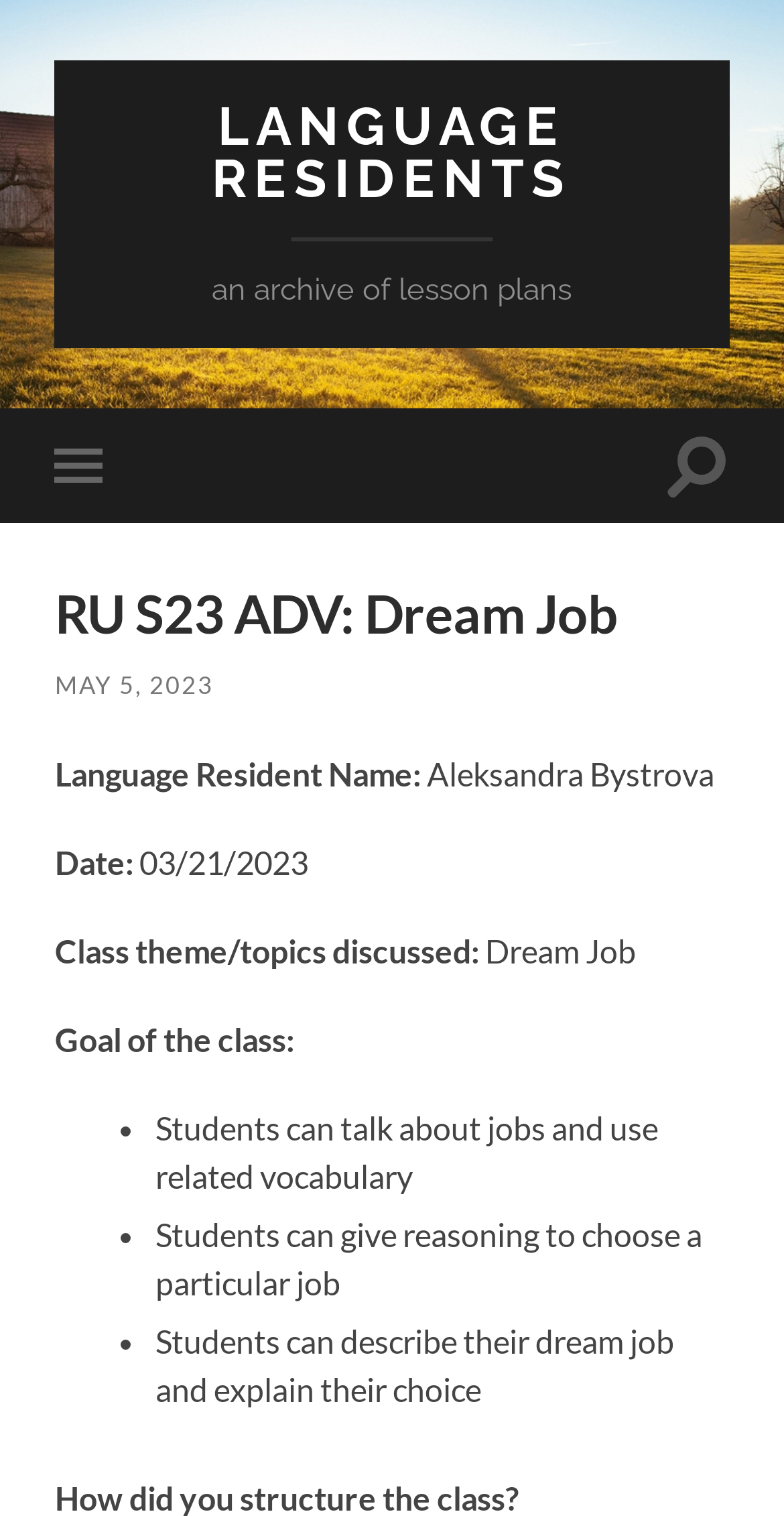Identify the bounding box of the UI element described as follows: "May 5, 2023". Provide the coordinates as four float numbers in the range of 0 to 1 [left, top, right, bottom].

[0.07, 0.442, 0.273, 0.462]